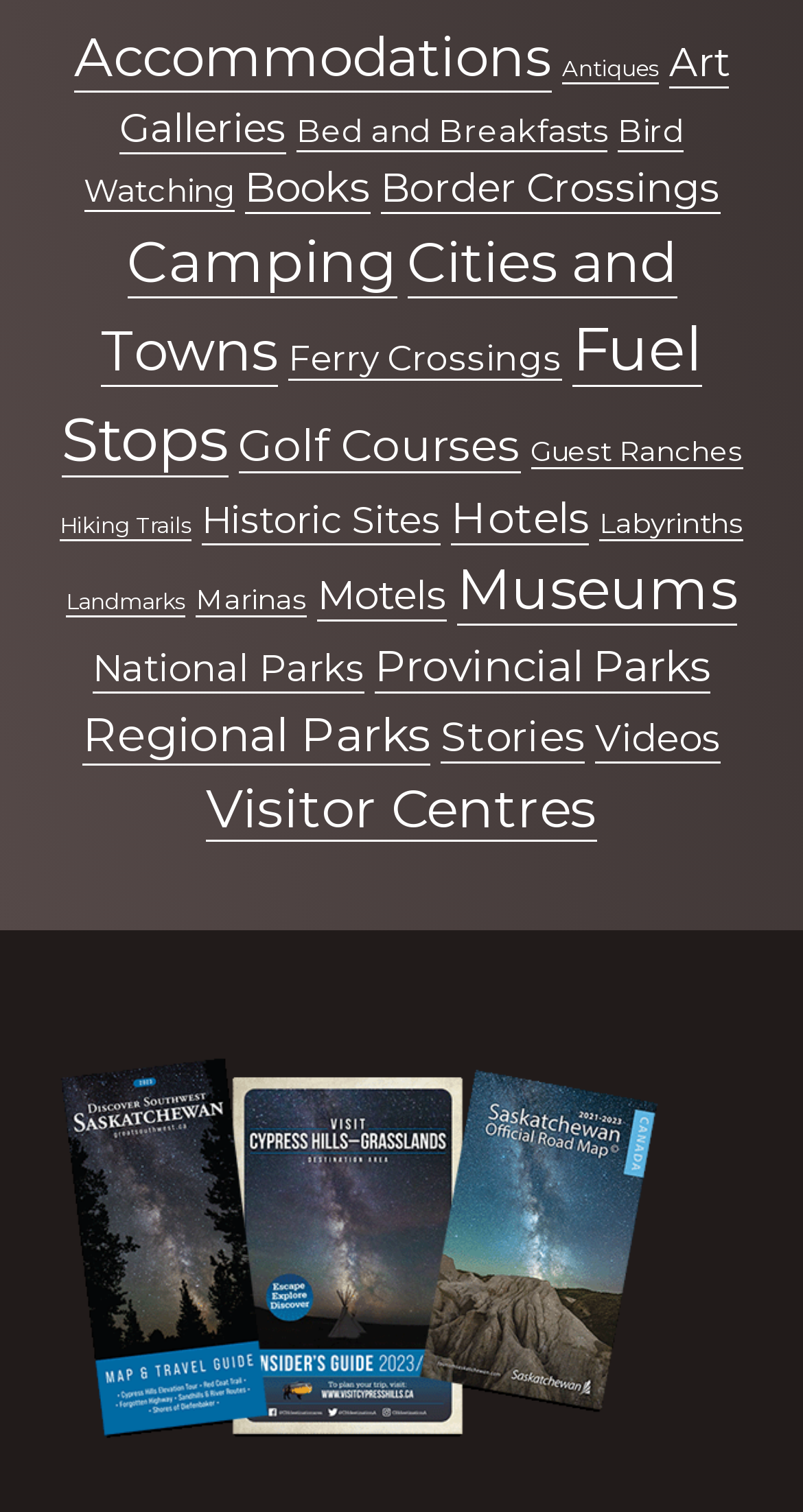What is the text on the link at the bottom of the page?
Please provide a single word or phrase as your answer based on the image.

Maps and guides for Saskatchewan